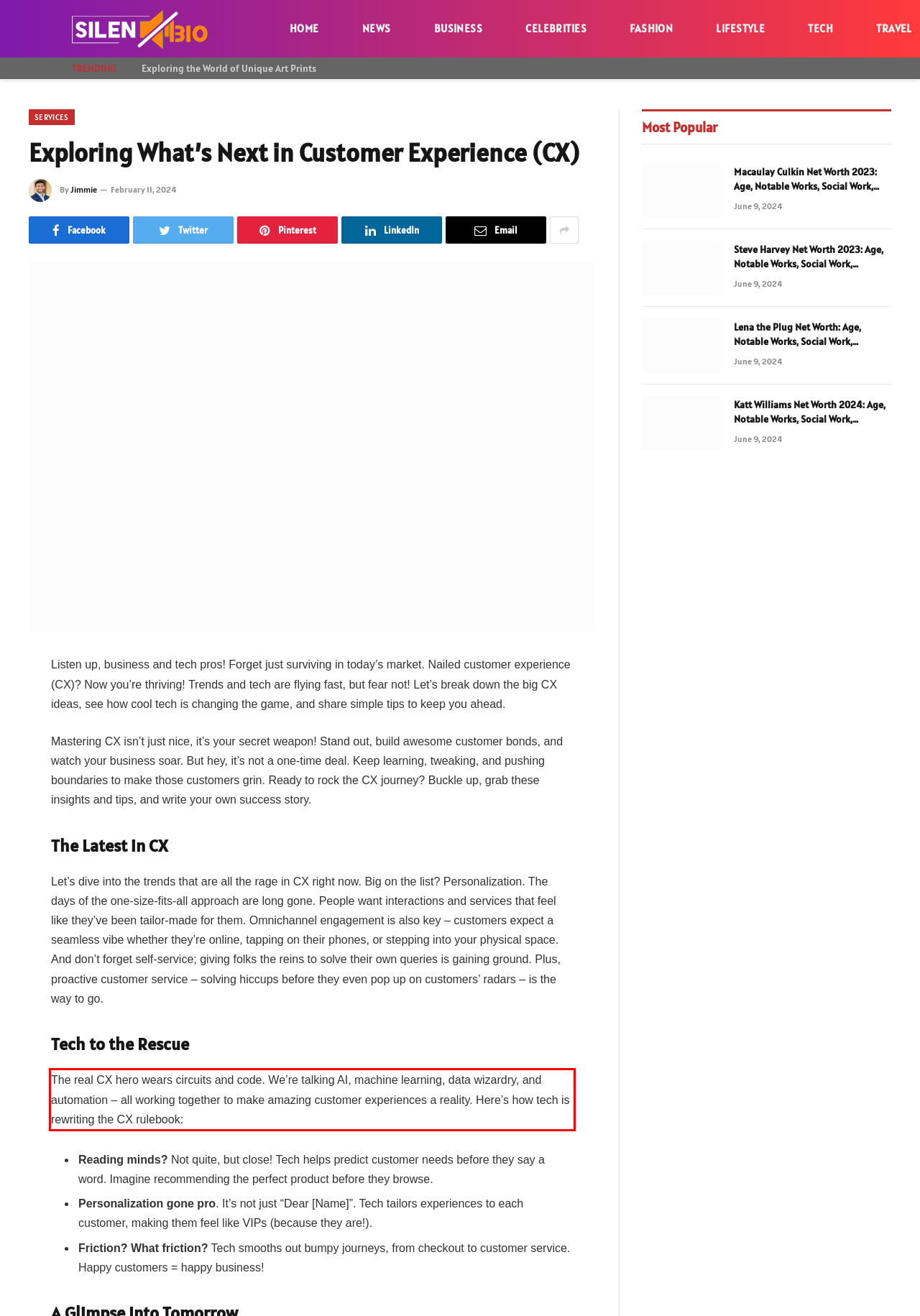You have a webpage screenshot with a red rectangle surrounding a UI element. Extract the text content from within this red bounding box.

The real CX hero wears circuits and code. We’re talking AI, machine learning, data wizardry, and automation – all working together to make amazing customer experiences a reality. Here’s how tech is rewriting the CX rulebook: